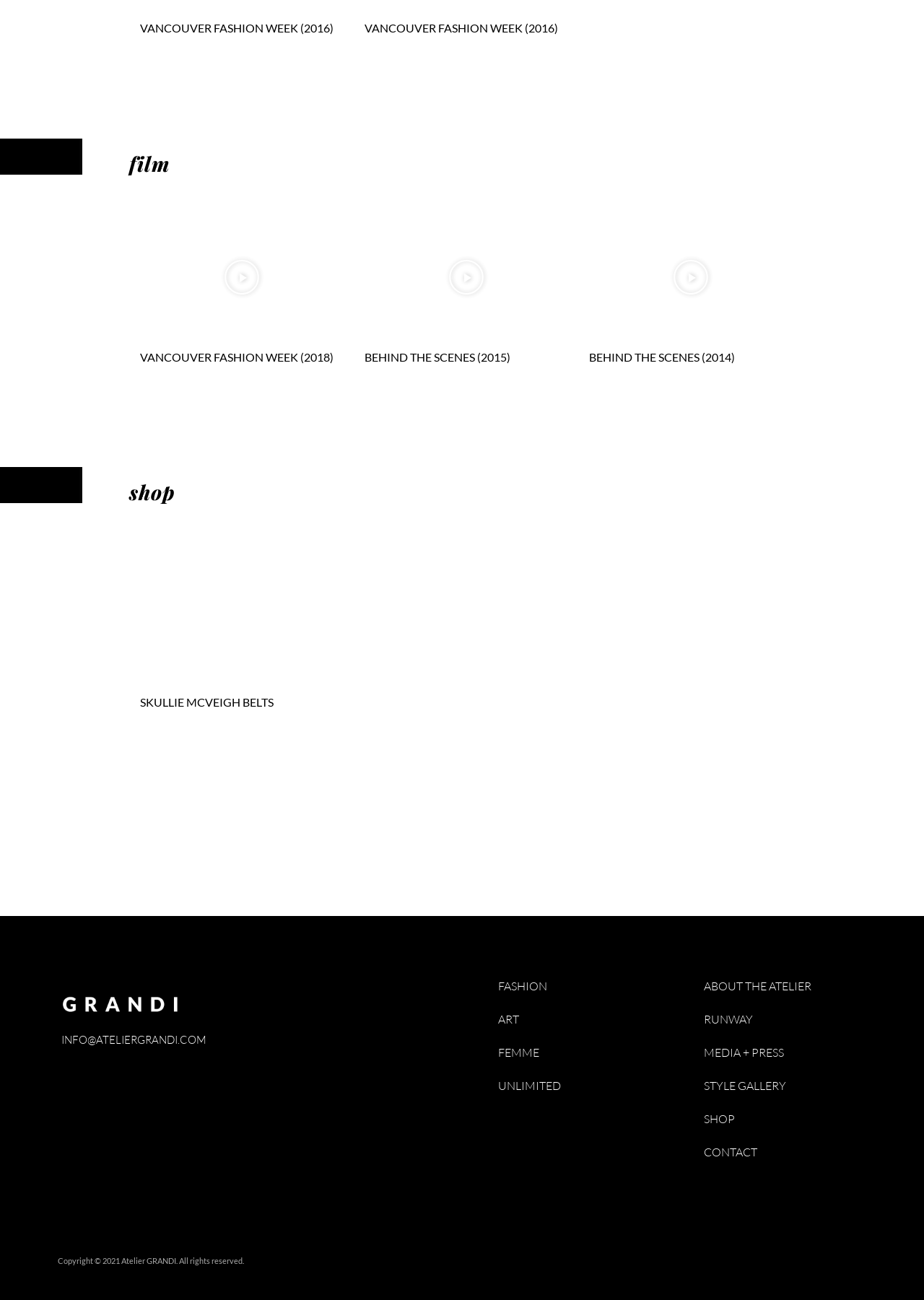Determine the bounding box coordinates (top-left x, top-left y, bottom-right x, bottom-right y) of the UI element described in the following text: Play Video

[0.485, 0.2, 0.524, 0.227]